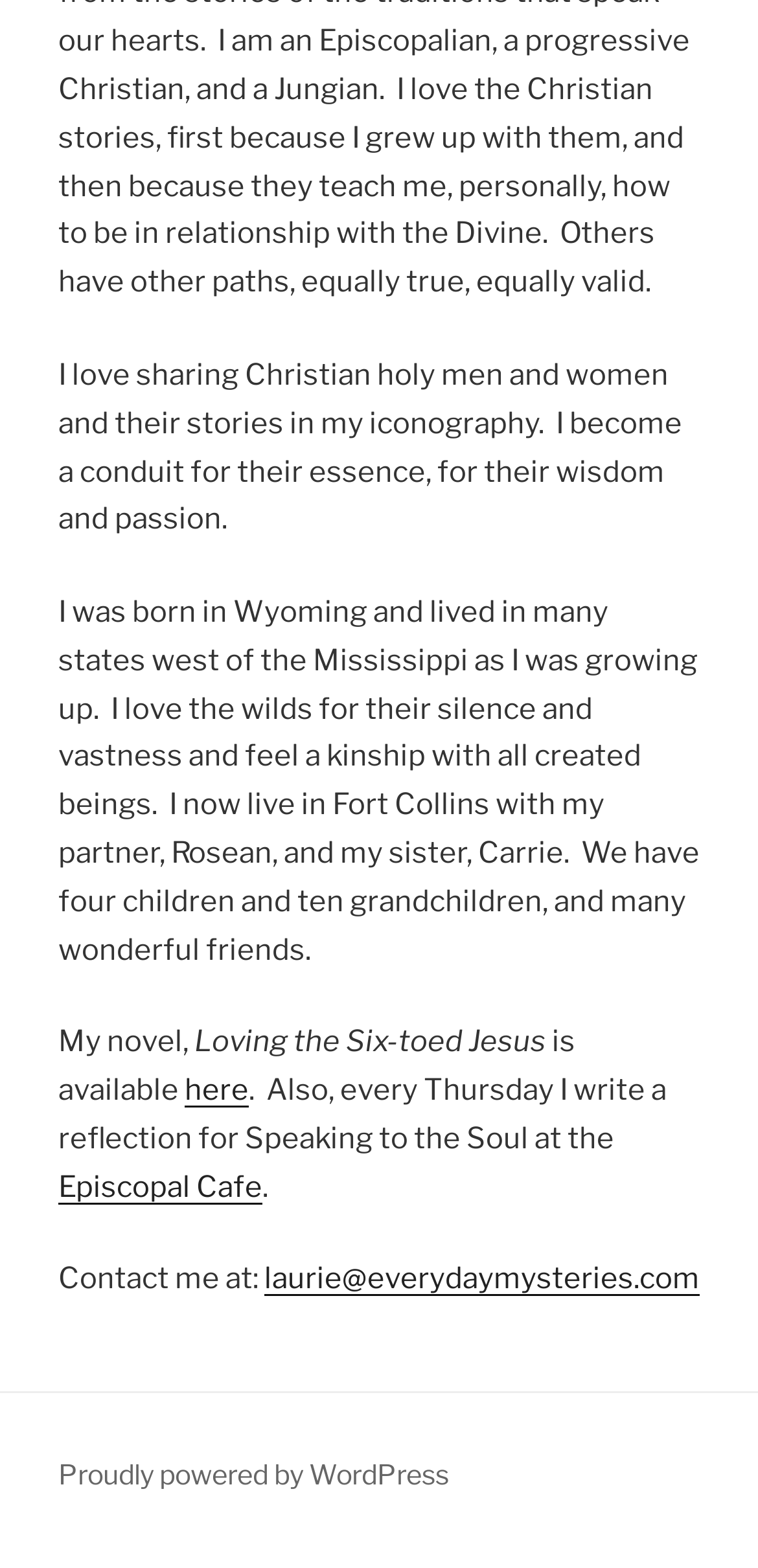Where does the author live?
Answer briefly with a single word or phrase based on the image.

Fort Collins